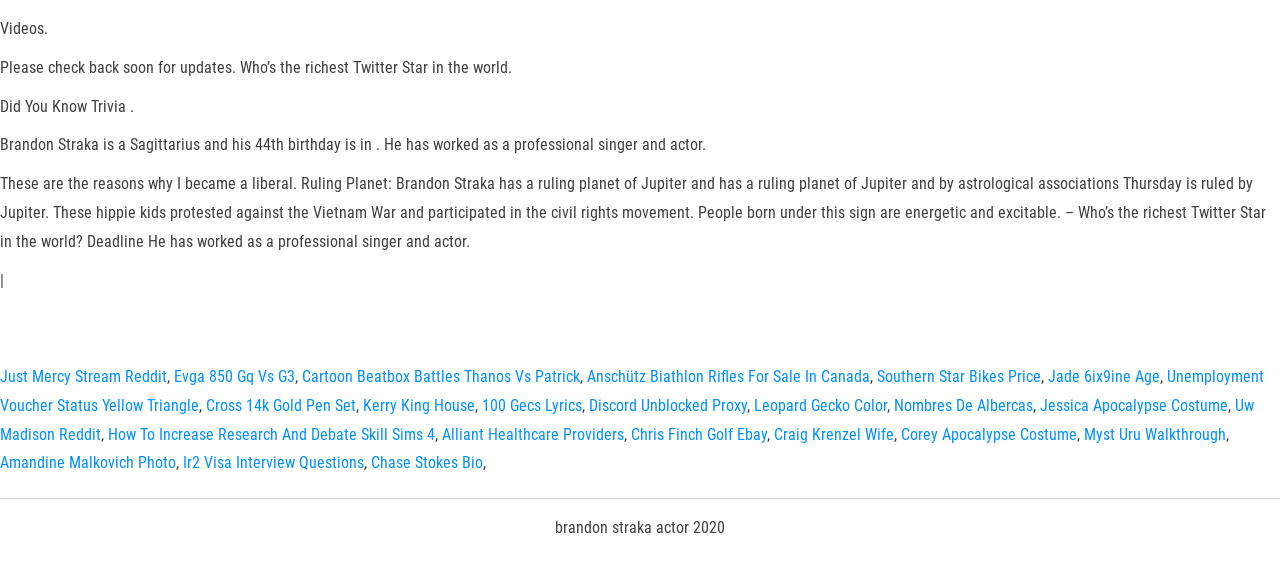Locate the bounding box coordinates of the area to click to fulfill this instruction: "Click on the link to stream Just Mercy on Reddit". The bounding box should be presented as four float numbers between 0 and 1, in the order [left, top, right, bottom].

[0.0, 0.646, 0.13, 0.68]